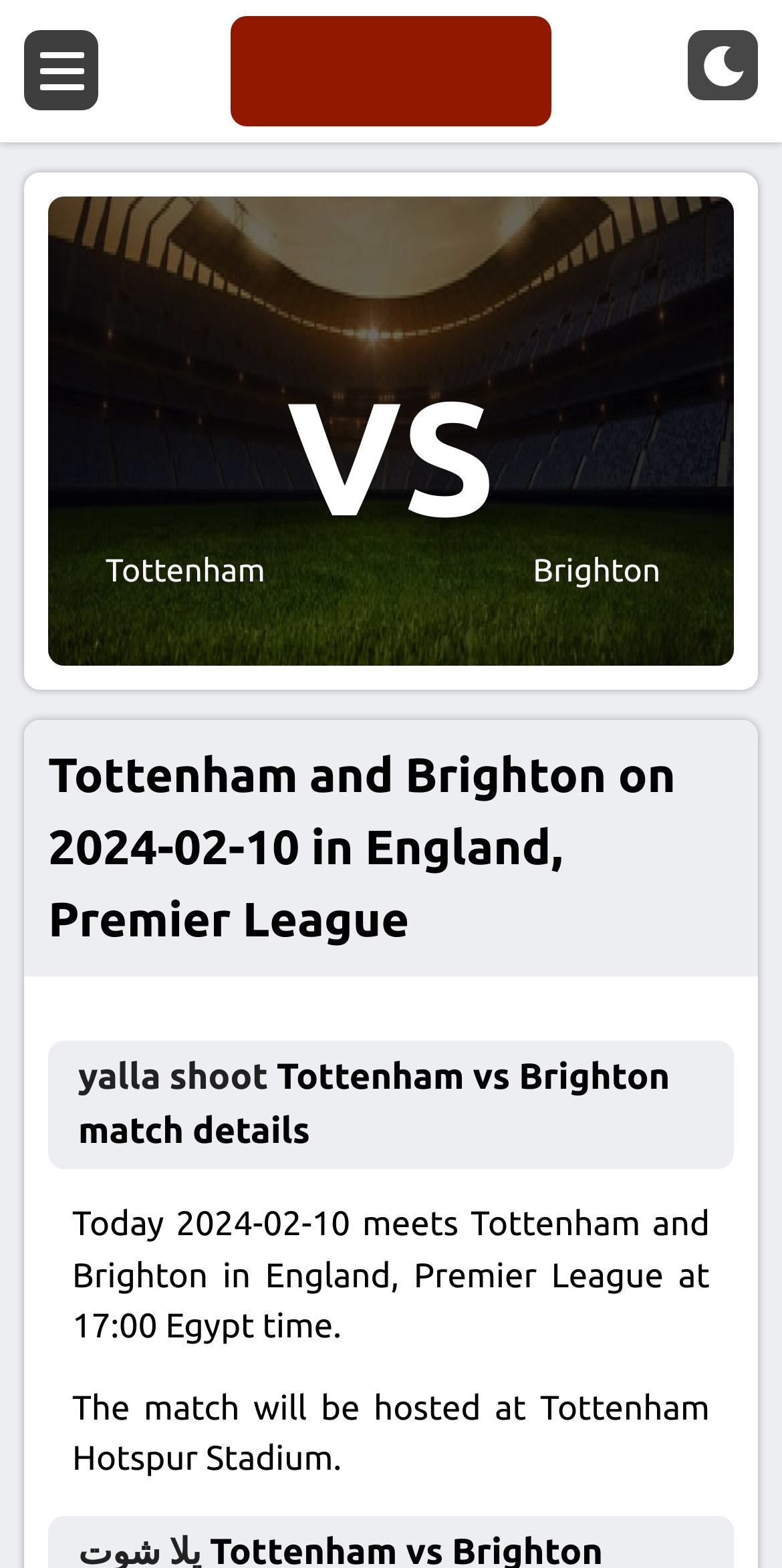Provide a brief response using a word or short phrase to this question:
What is the name of the stadium where the match will be hosted?

Tottenham Hotspur Stadium